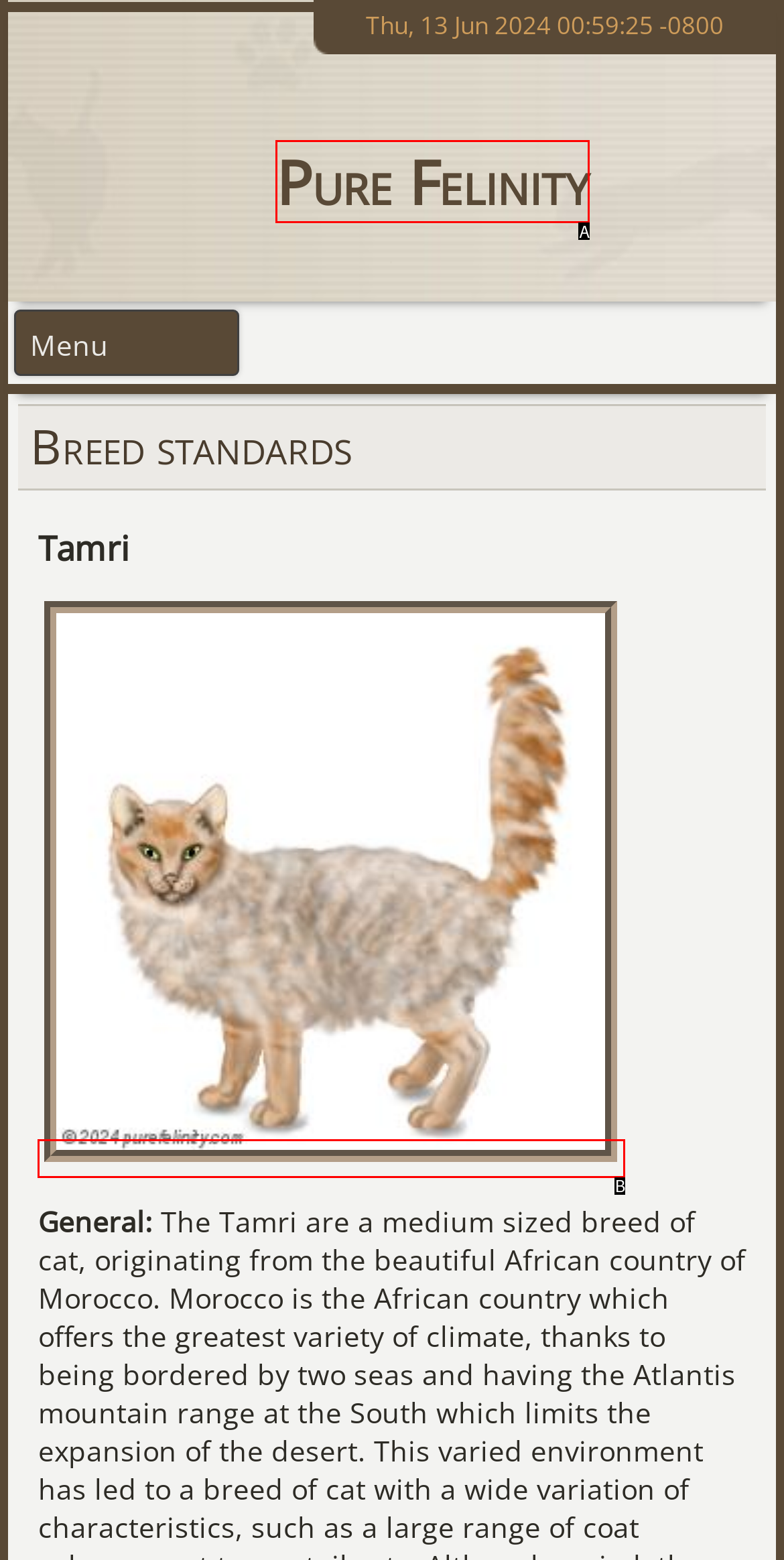Please determine which option aligns with the description: title="Skylark's Emilio (V)". Respond with the option’s letter directly from the available choices.

B